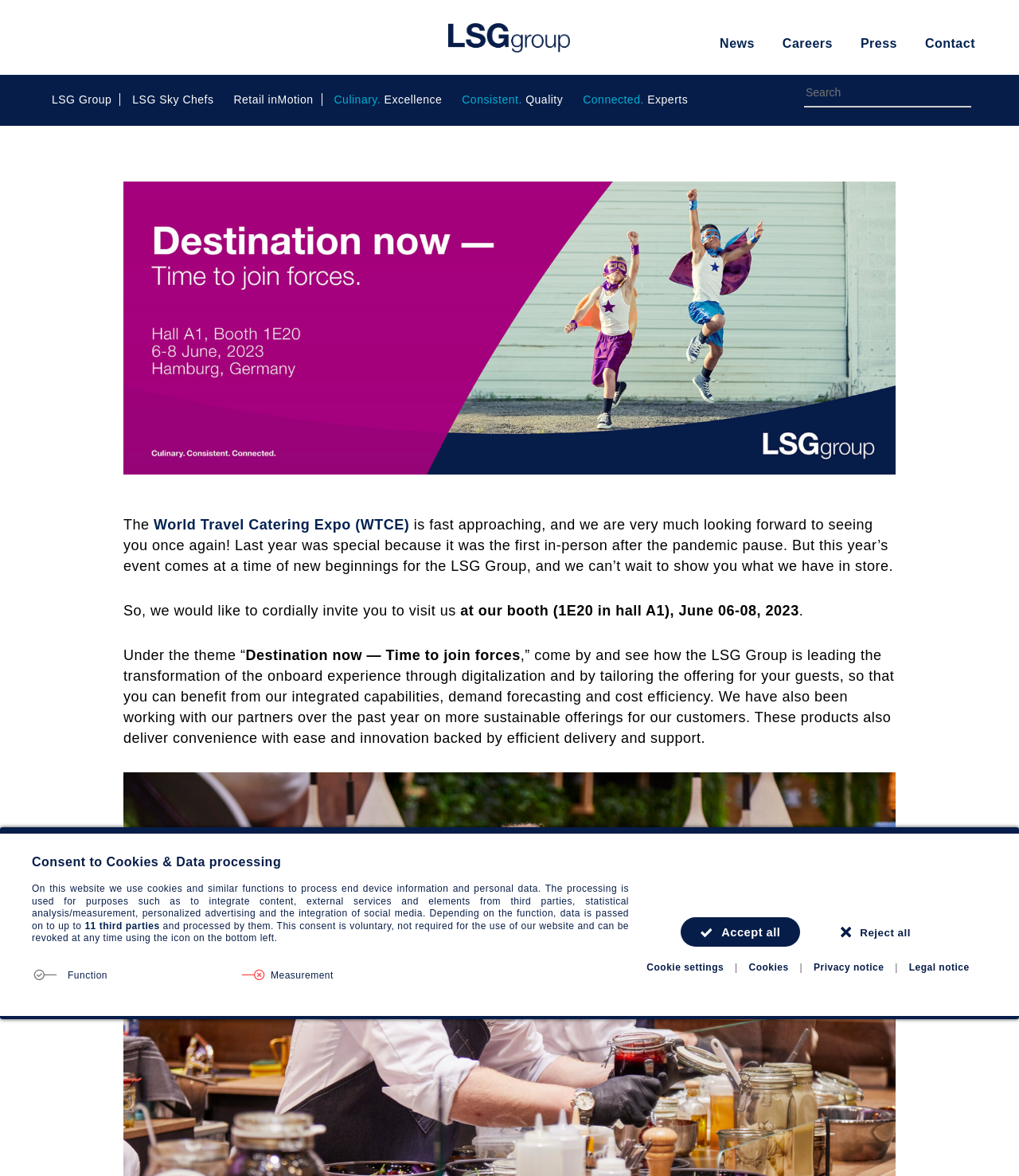Write an extensive caption that covers every aspect of the webpage.

The webpage is about the LSG Group's participation in the 2023 World Travel Catering Expo (WTCE). At the top, there is a dialog box for consent to cookies and data processing, which includes a heading, a paragraph of text, and several buttons and links. Below this dialog box, there are several links to different sections of the website, including "News", "Careers", "Press", and "Contact".

On the left side of the page, there is a vertical menu with links to different parts of the LSG Group, including "LSG Sky Chefs", "Retail inMotion", and "Culinary. Excellence". Next to this menu, there is a search box with a placeholder text "Search".

The main content of the page is a welcome message, which invites visitors to the LSG Group's booth at the WTCE. The message is divided into several paragraphs, which describe the event, the LSG Group's participation, and their offerings. There is also a theme mentioned, "Destination now — Time to join forces", which is related to the transformation of the onboard experience through digitalization.

At the bottom of the page, there is a button for "Privacy settings" with a popup dialog.